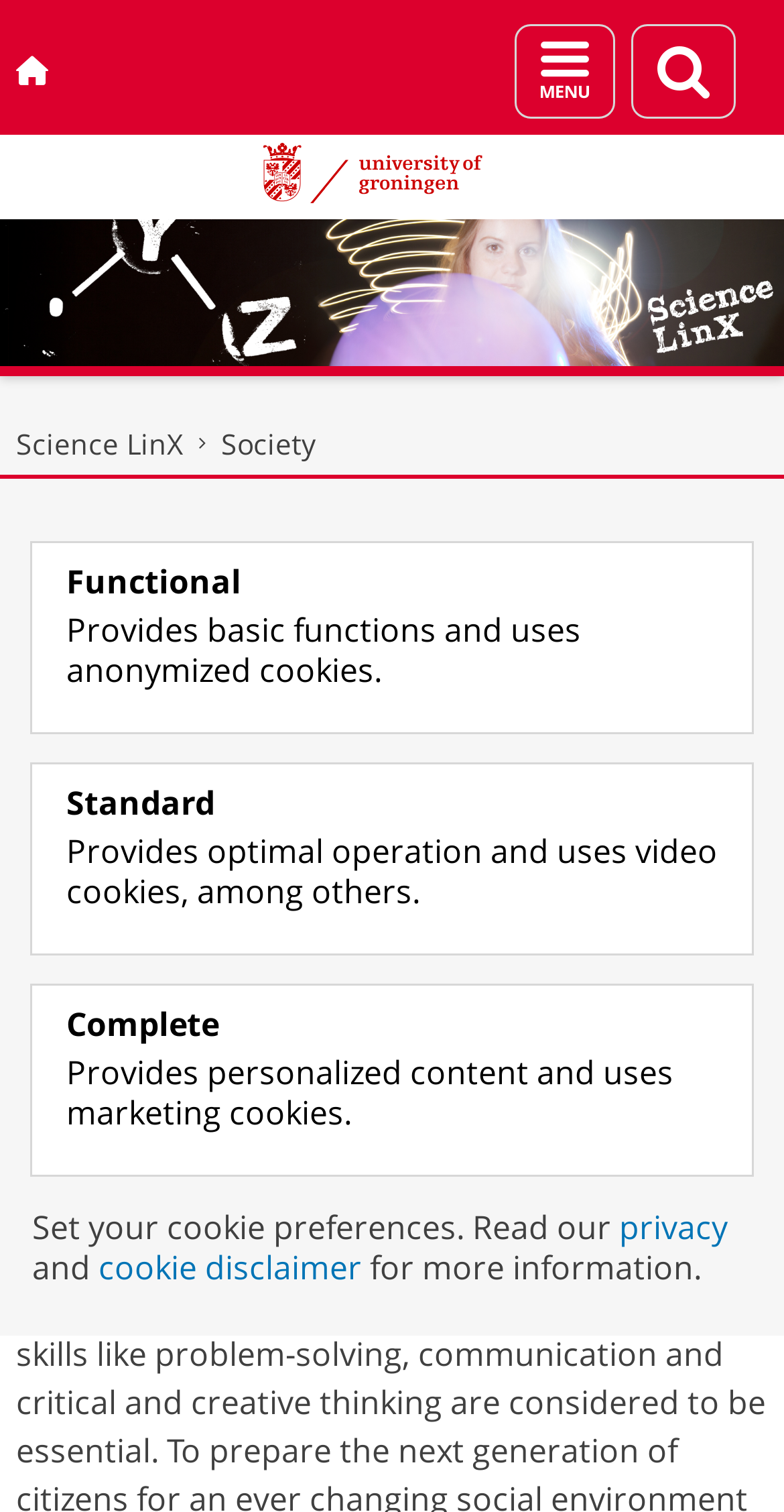Please indicate the bounding box coordinates for the clickable area to complete the following task: "Read about cookie disclaimer". The coordinates should be specified as four float numbers between 0 and 1, i.e., [left, top, right, bottom].

[0.126, 0.824, 0.462, 0.853]